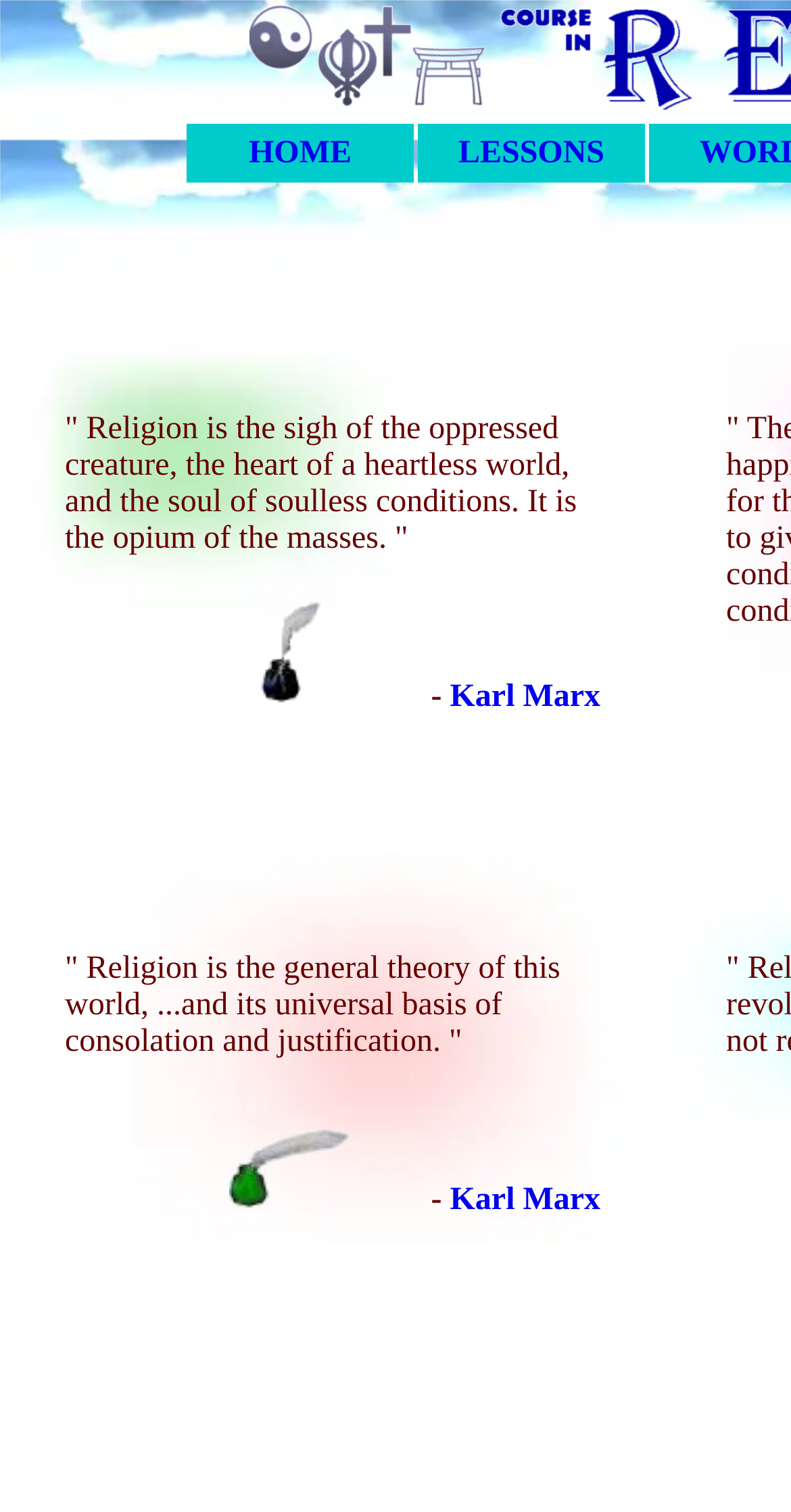Please reply to the following question with a single word or a short phrase:
Who is the author of the quotes?

Karl Marx